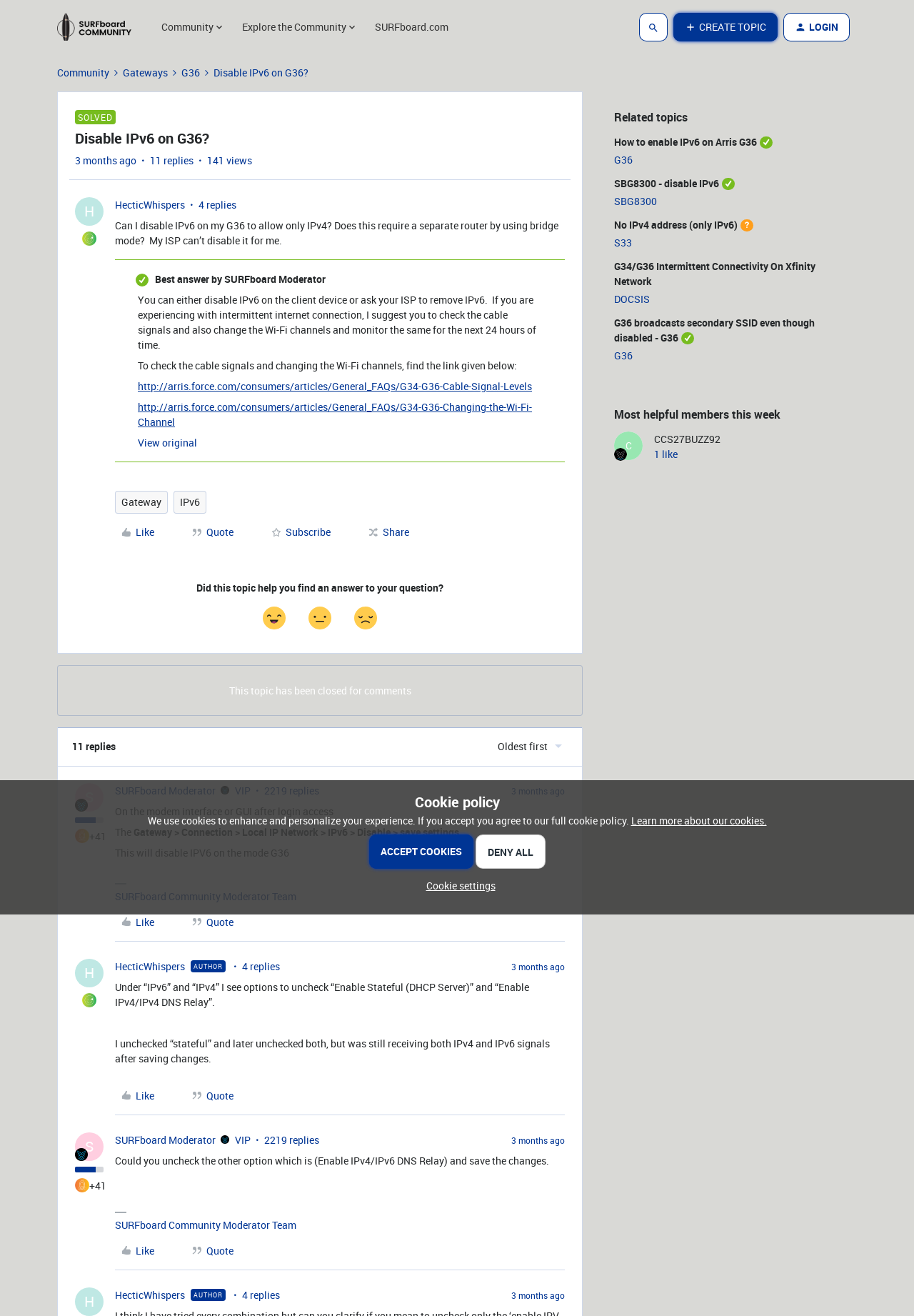Pinpoint the bounding box coordinates of the clickable area necessary to execute the following instruction: "Click the 'CREATE TOPIC' button". The coordinates should be given as four float numbers between 0 and 1, namely [left, top, right, bottom].

[0.737, 0.01, 0.851, 0.031]